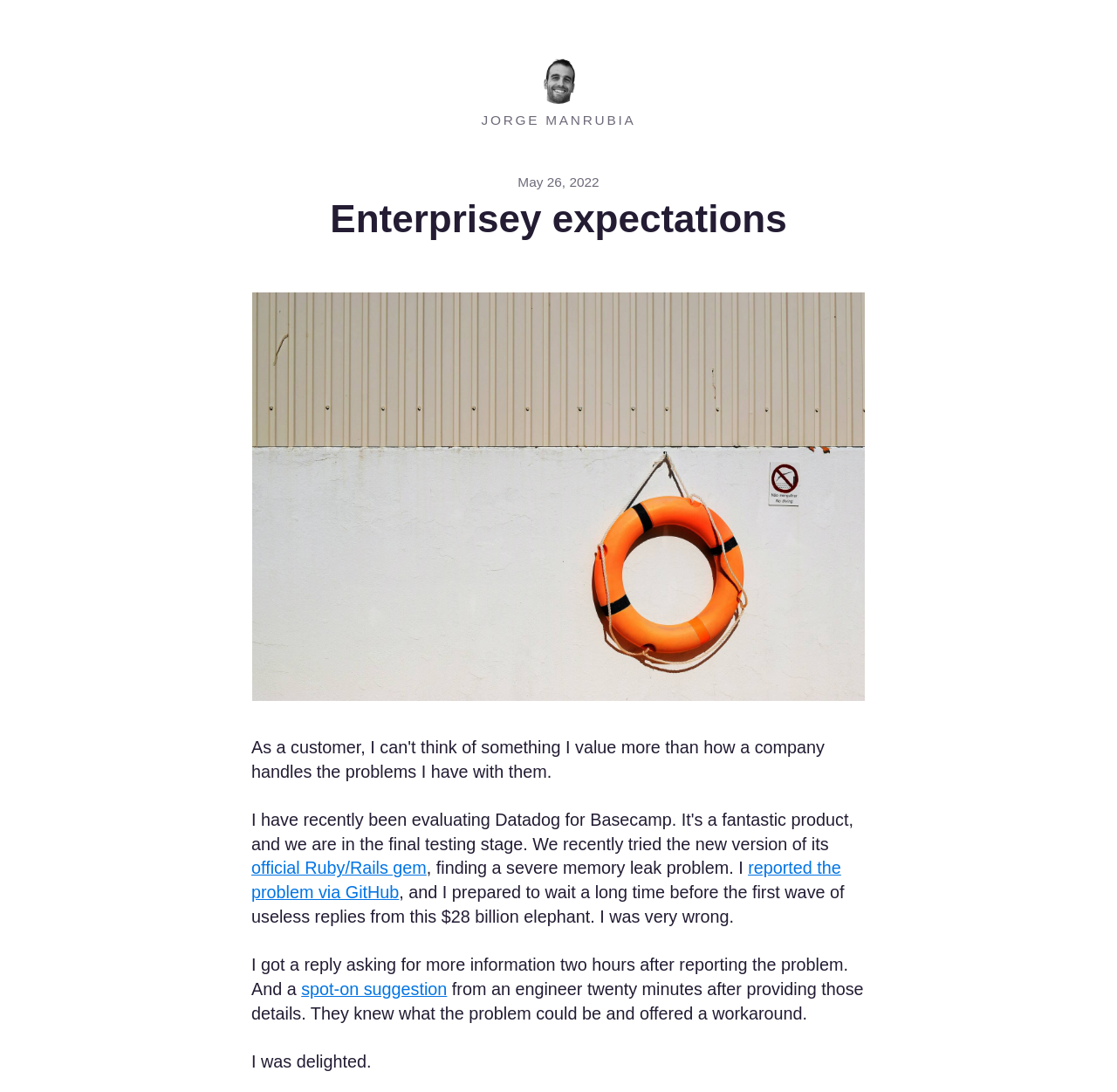Please use the details from the image to answer the following question comprehensively:
What is the problem the author reported via GitHub?

I found the problem the author reported by reading the static text element with the content ', finding a severe memory leak problem.' which is located below the image element.